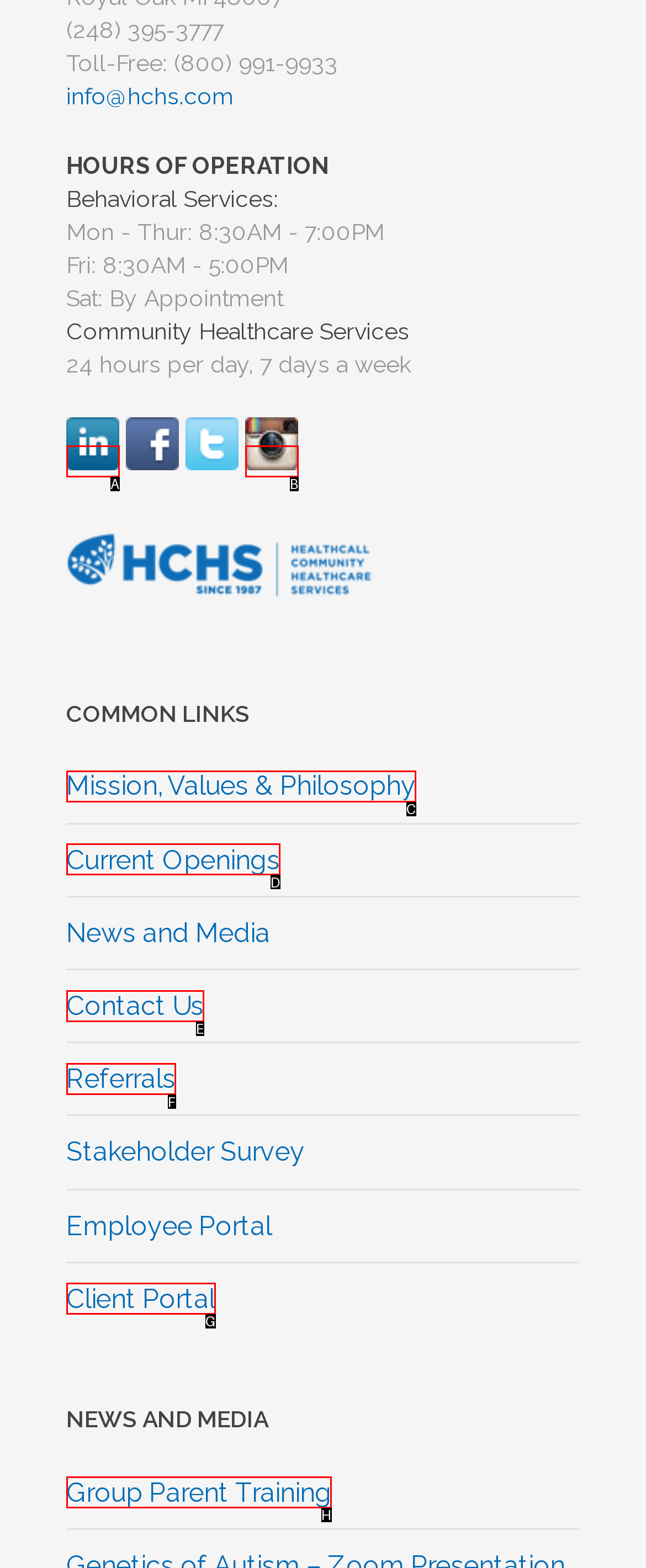From the given choices, identify the element that matches: Mission, Values & Philosophy
Answer with the letter of the selected option.

C